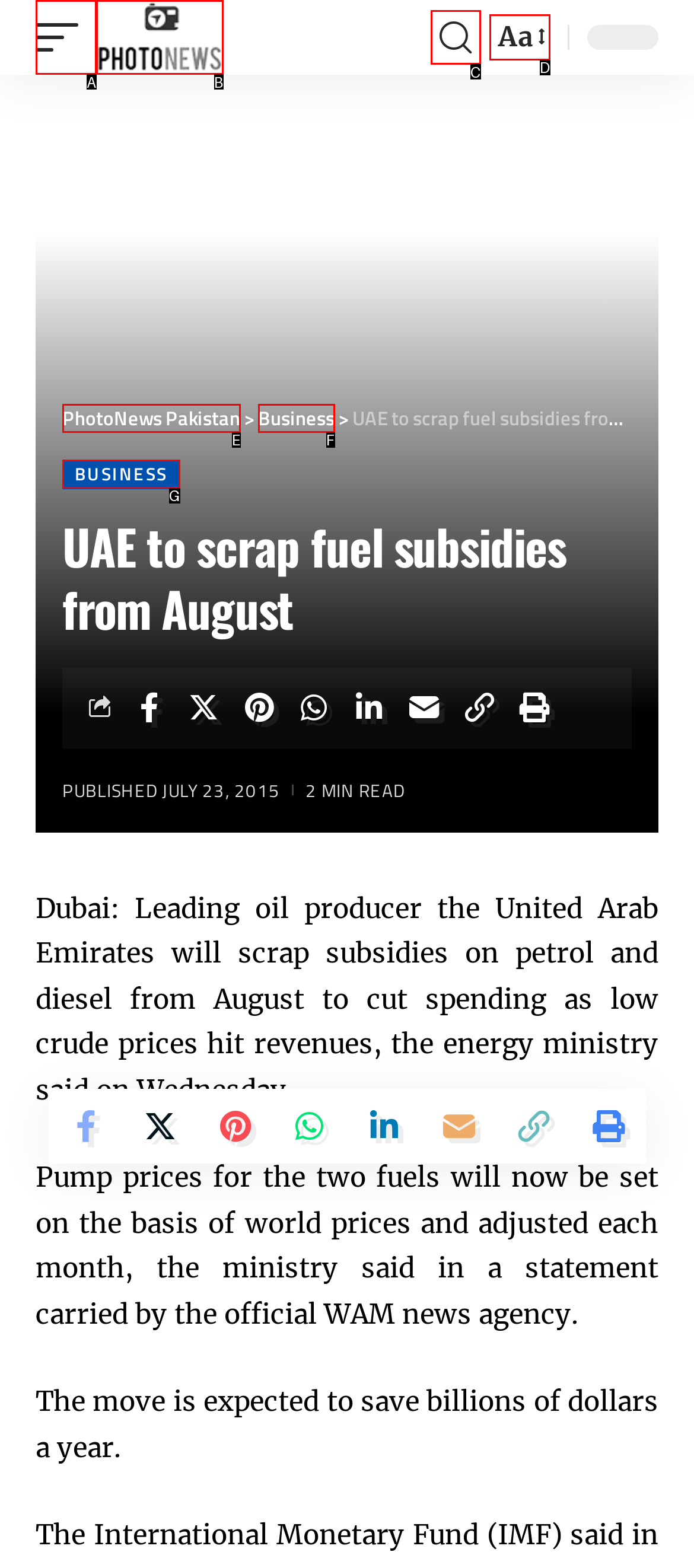Based on the element description: parent_node: Font Resizer aria-label="search", choose the best matching option. Provide the letter of the option directly.

C